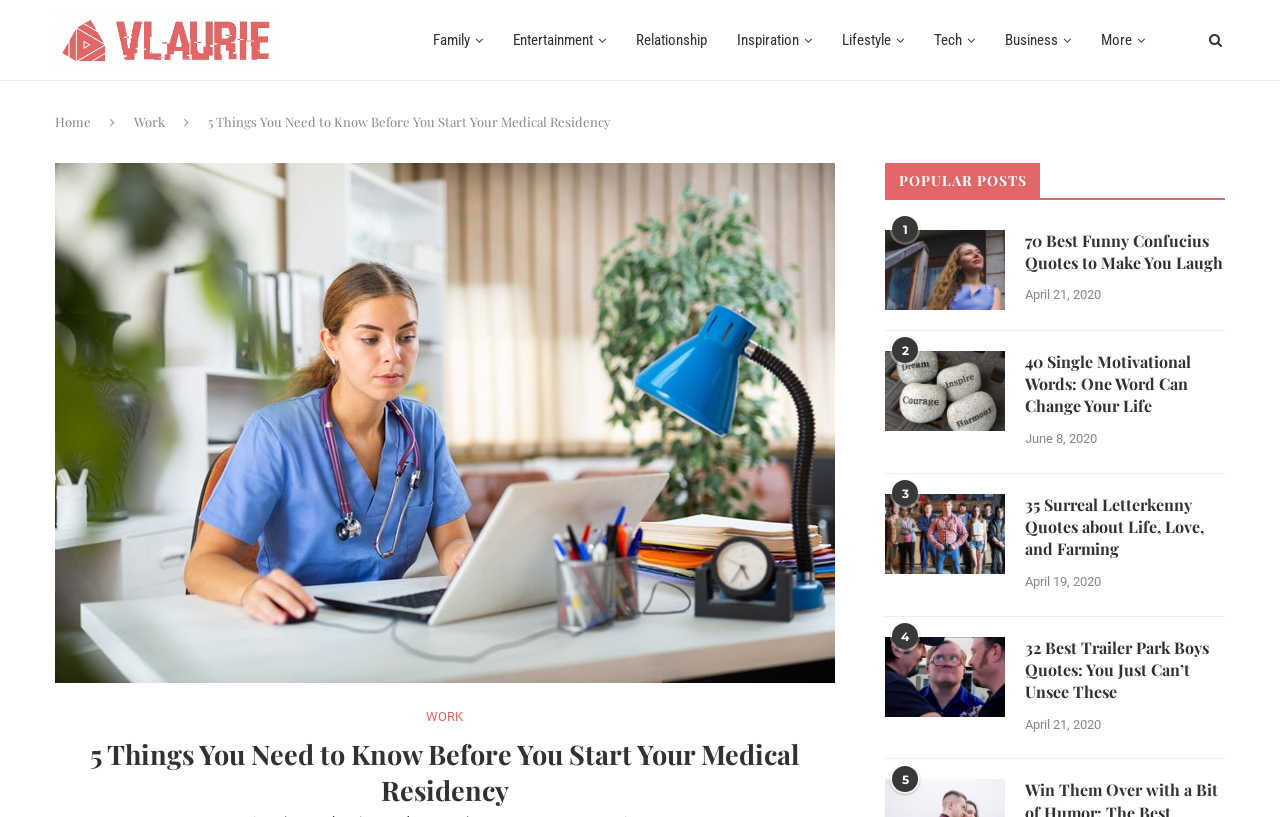Using the information in the image, could you please answer the following question in detail:
What categories are listed in the top navigation bar?

The top navigation bar lists several categories, including Family, Entertainment, Relationship, Inspiration, Lifestyle, Tech, Business, and More. These categories are likely used to organize the content on the website.